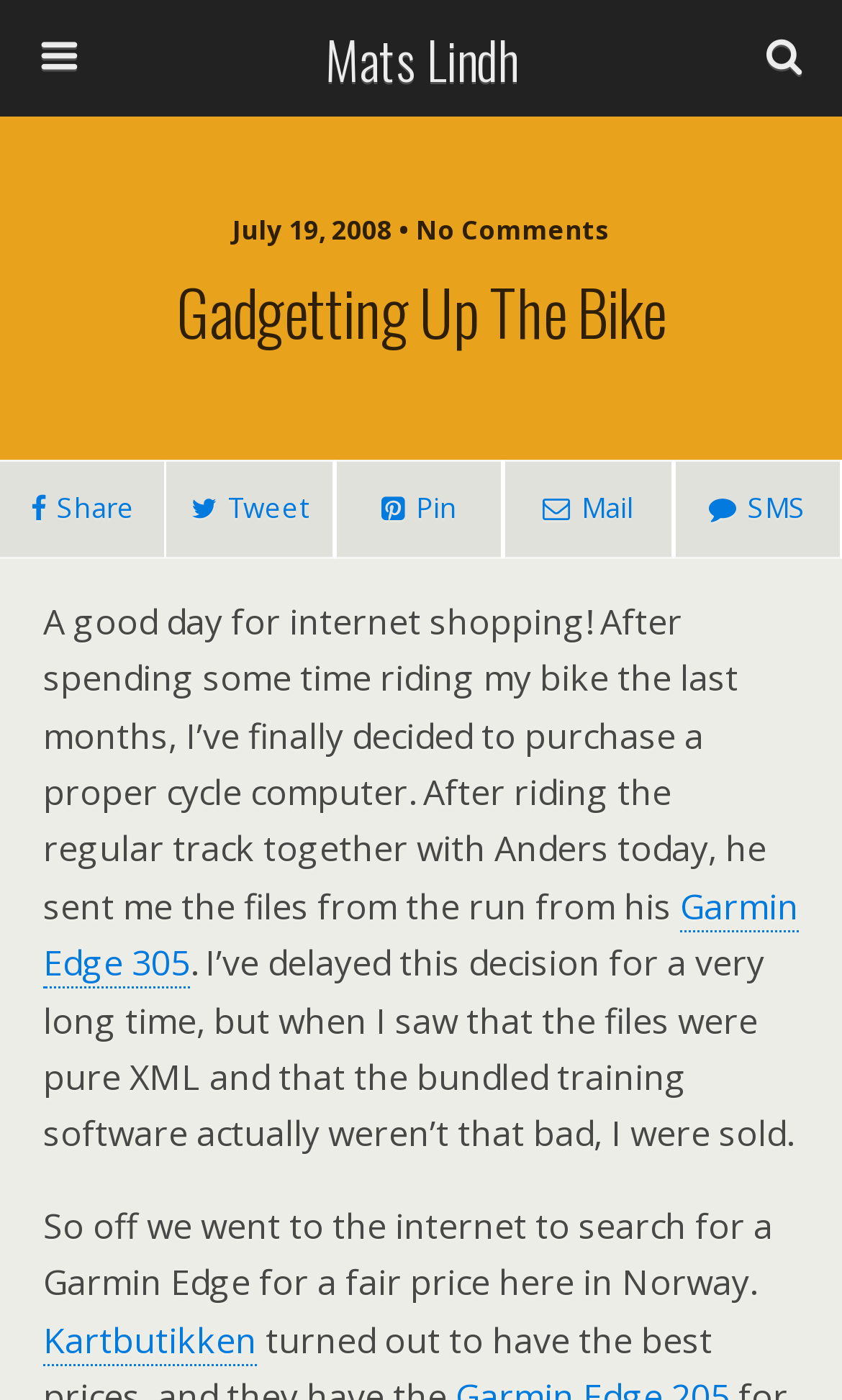Please find the bounding box for the following UI element description. Provide the coordinates in (top-left x, top-left y, bottom-right x, bottom-right y) format, with values between 0 and 1: Share

[0.0, 0.329, 0.196, 0.399]